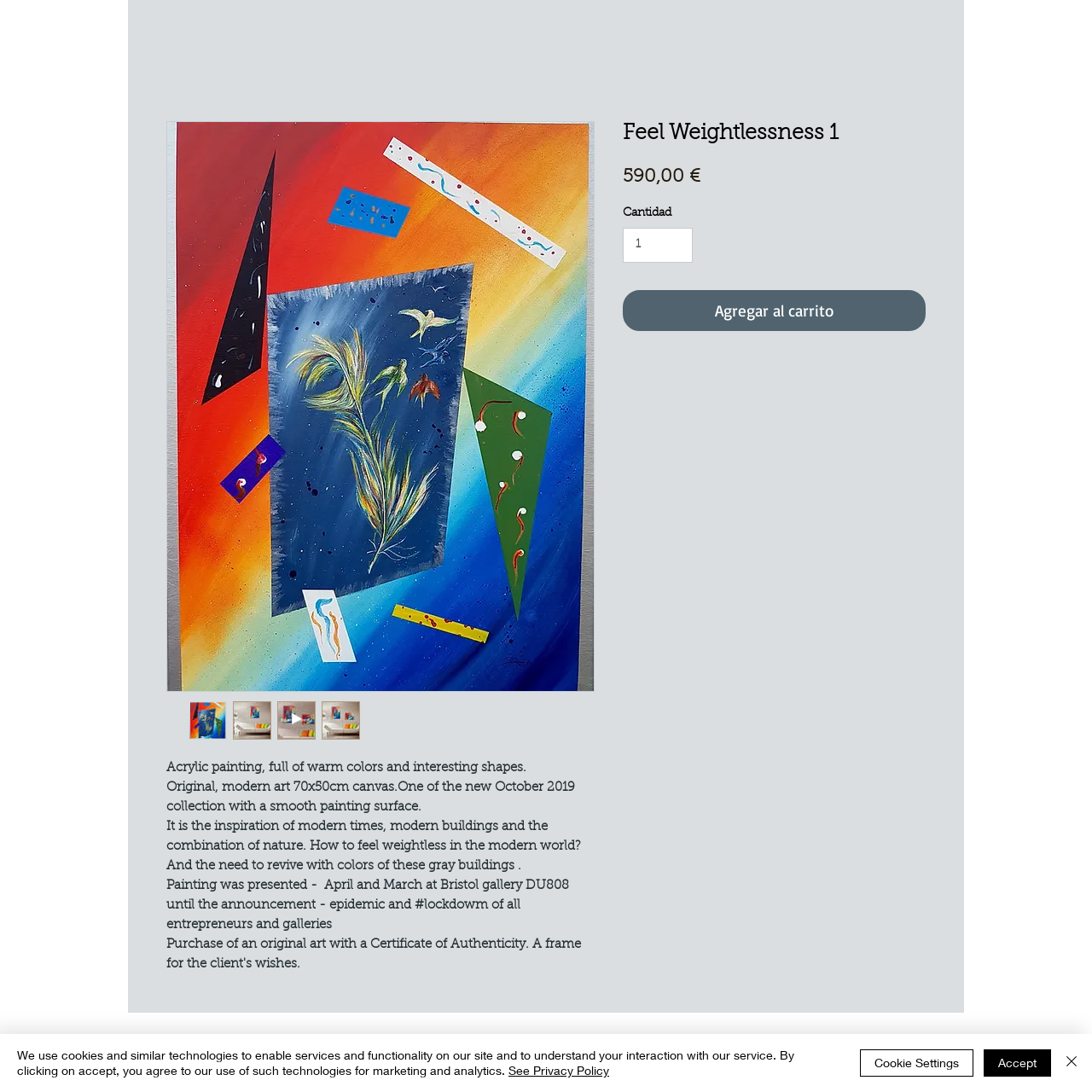Find the bounding box coordinates of the clickable area required to complete the following action: "Read the blog post by Lisa Sicard".

None